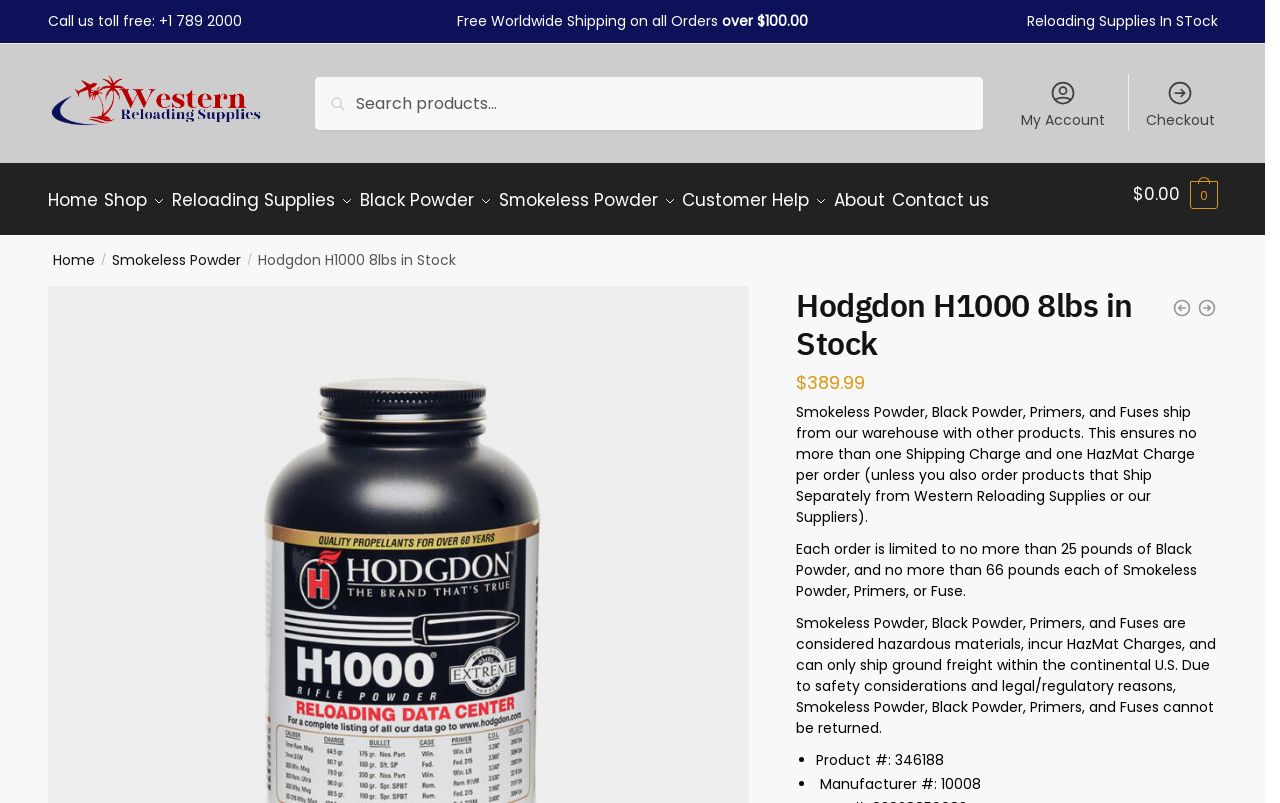Please find the bounding box coordinates in the format (top-left x, top-left y, bottom-right x, bottom-right y) for the given element description. Ensure the coordinates are floating point numbers between 0 and 1. Description: alt="Western Reloading Supplies"

[0.037, 0.137, 0.206, 0.167]